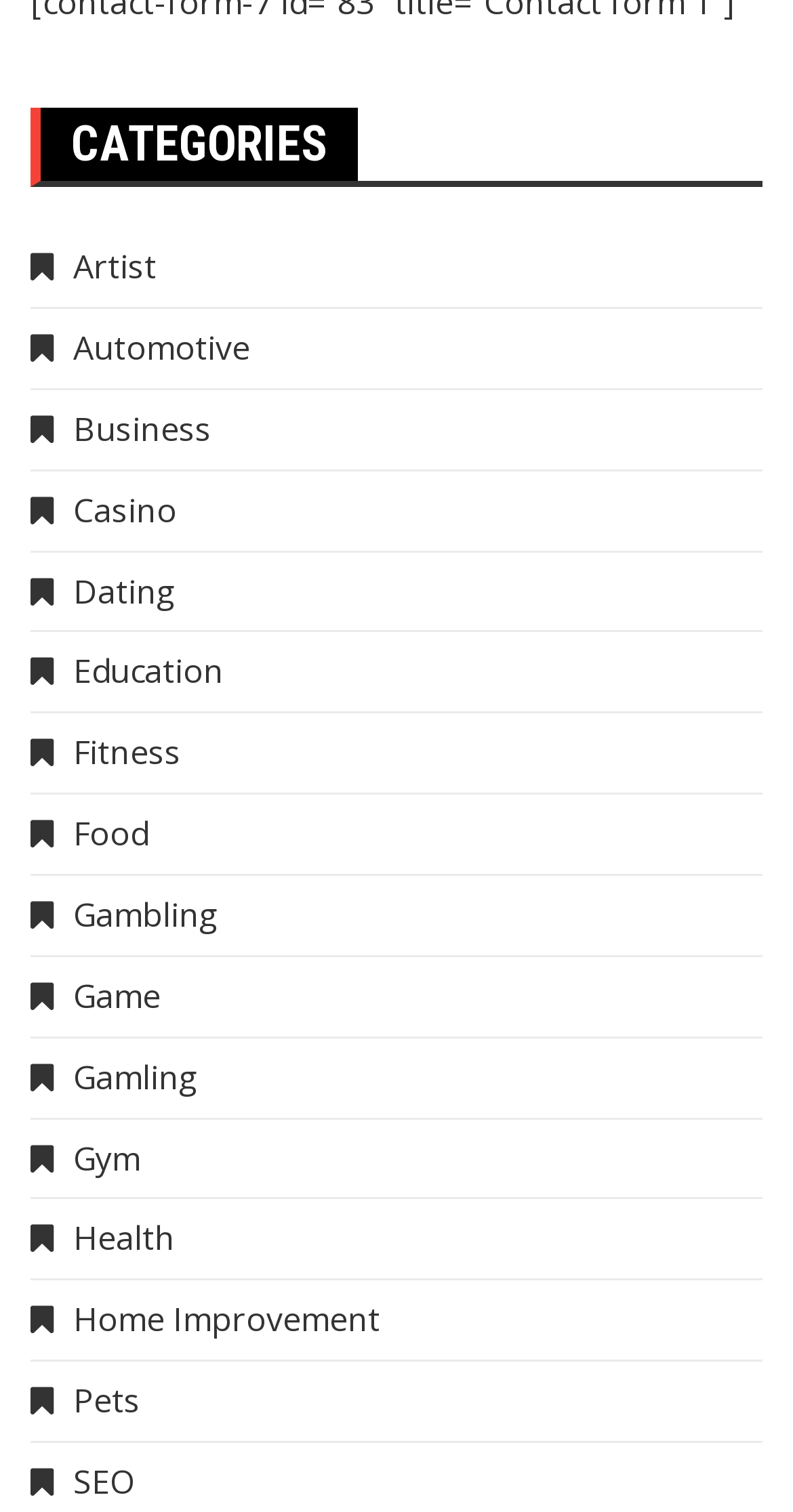Locate the UI element that matches the description Home Improvement in the webpage screenshot. Return the bounding box coordinates in the format (top-left x, top-left y, bottom-right x, bottom-right y), with values ranging from 0 to 1.

[0.038, 0.858, 0.479, 0.887]